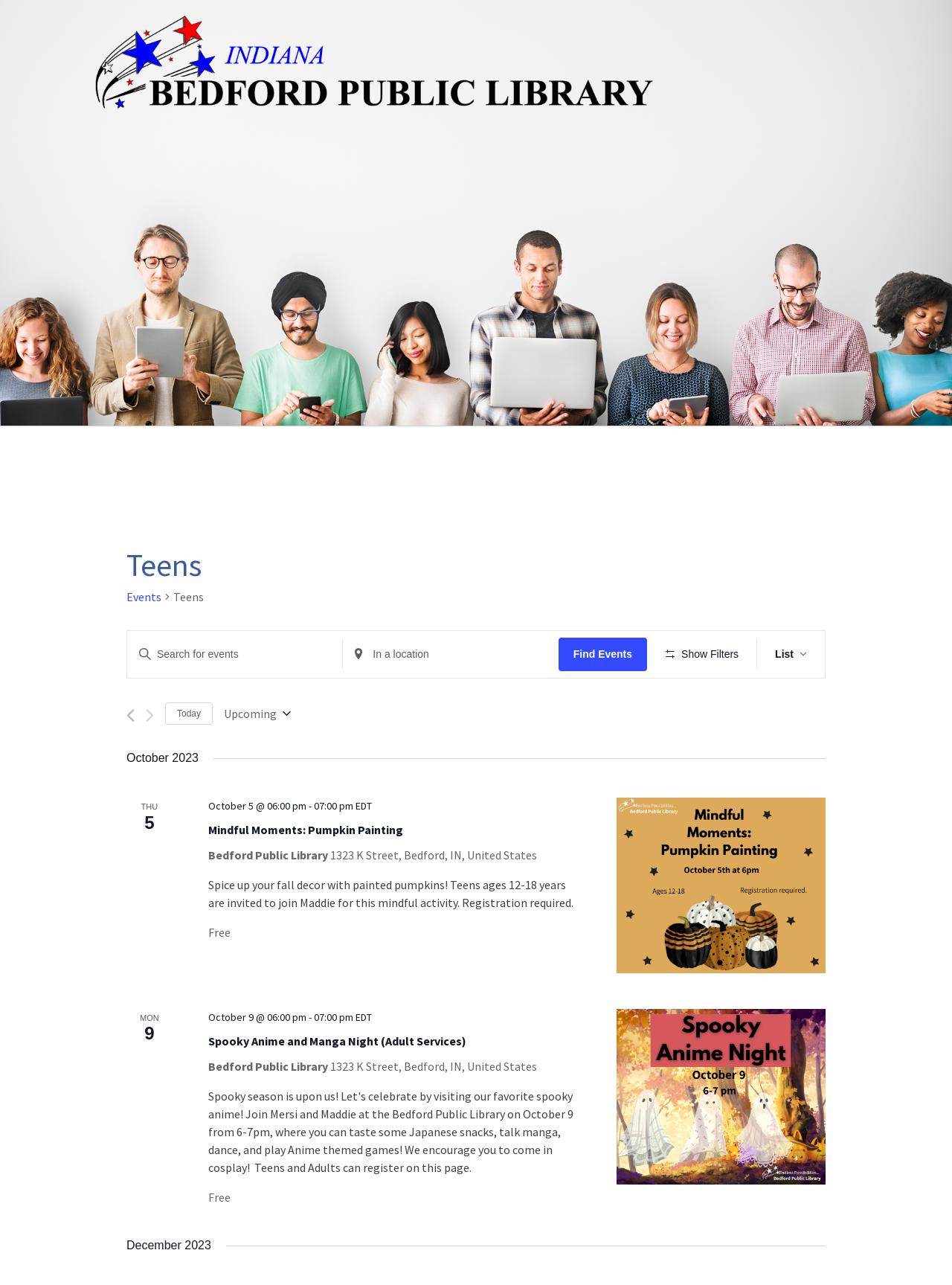Please mark the clickable region by giving the bounding box coordinates needed to complete this instruction: "Select today's date".

[0.235, 0.548, 0.305, 0.562]